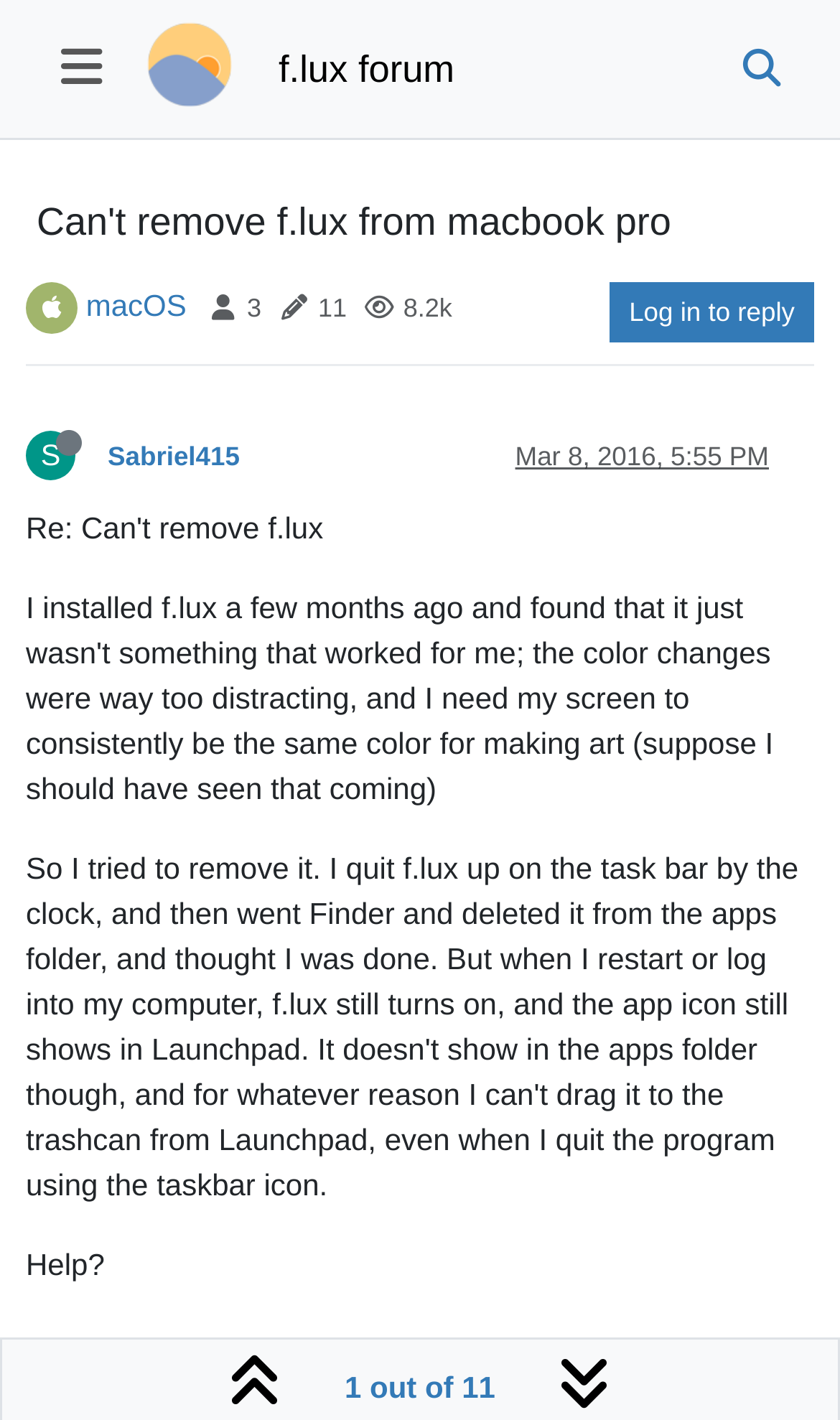Determine and generate the text content of the webpage's headline.

 Can't remove f.lux from macbook pro